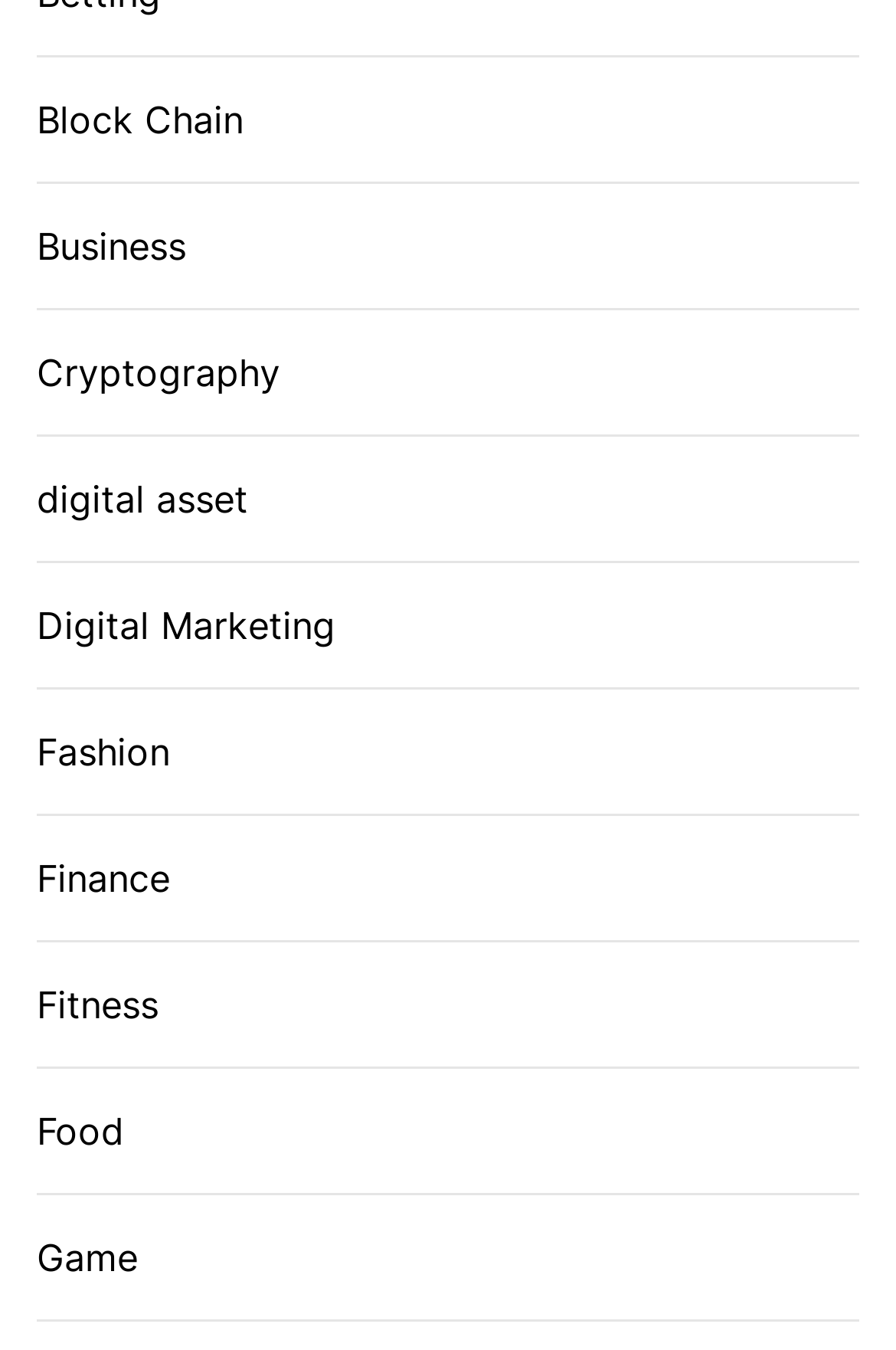Provide a short answer using a single word or phrase for the following question: 
How many categories are listed?

8